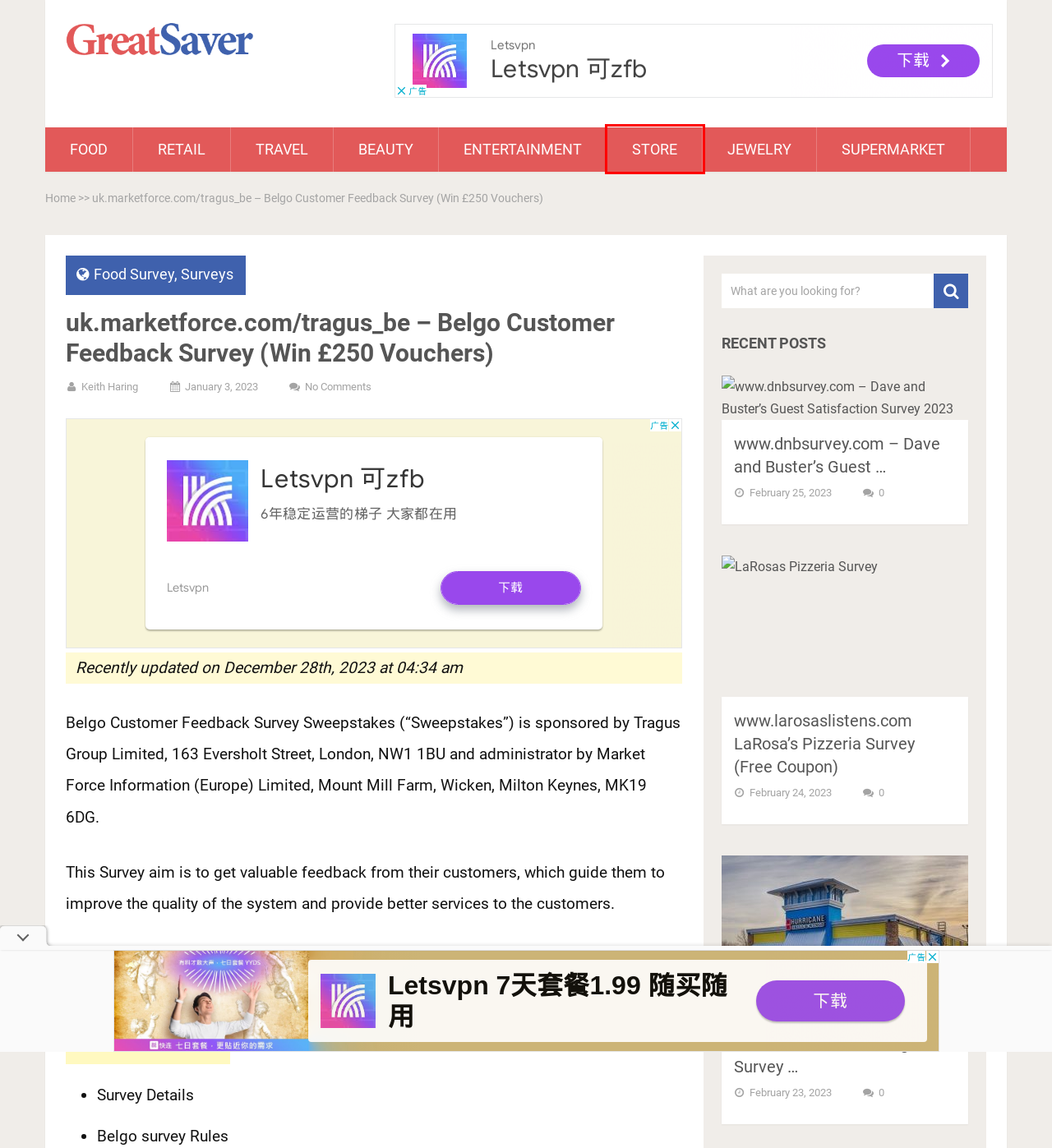You have received a screenshot of a webpage with a red bounding box indicating a UI element. Please determine the most fitting webpage description that matches the new webpage after clicking on the indicated element. The choices are:
A. Beauty Survey Archives - Great-Saver
B. Supermarket Survey Archives - Great-Saver
C. Great-Saver - Your best money saver .
D. Jewelry Survey Archives - Great-Saver
E. Dave & Buster's Survey. daveandbusters.com Survey (Free Food Code)
F. Entertainment Survey Archives - Great-Saver
G. Store Survey Archives - Great-Saver
H. LaRosa’s Pizzeria Survey. larosaslistens.com Survey (Free Coupon)

G